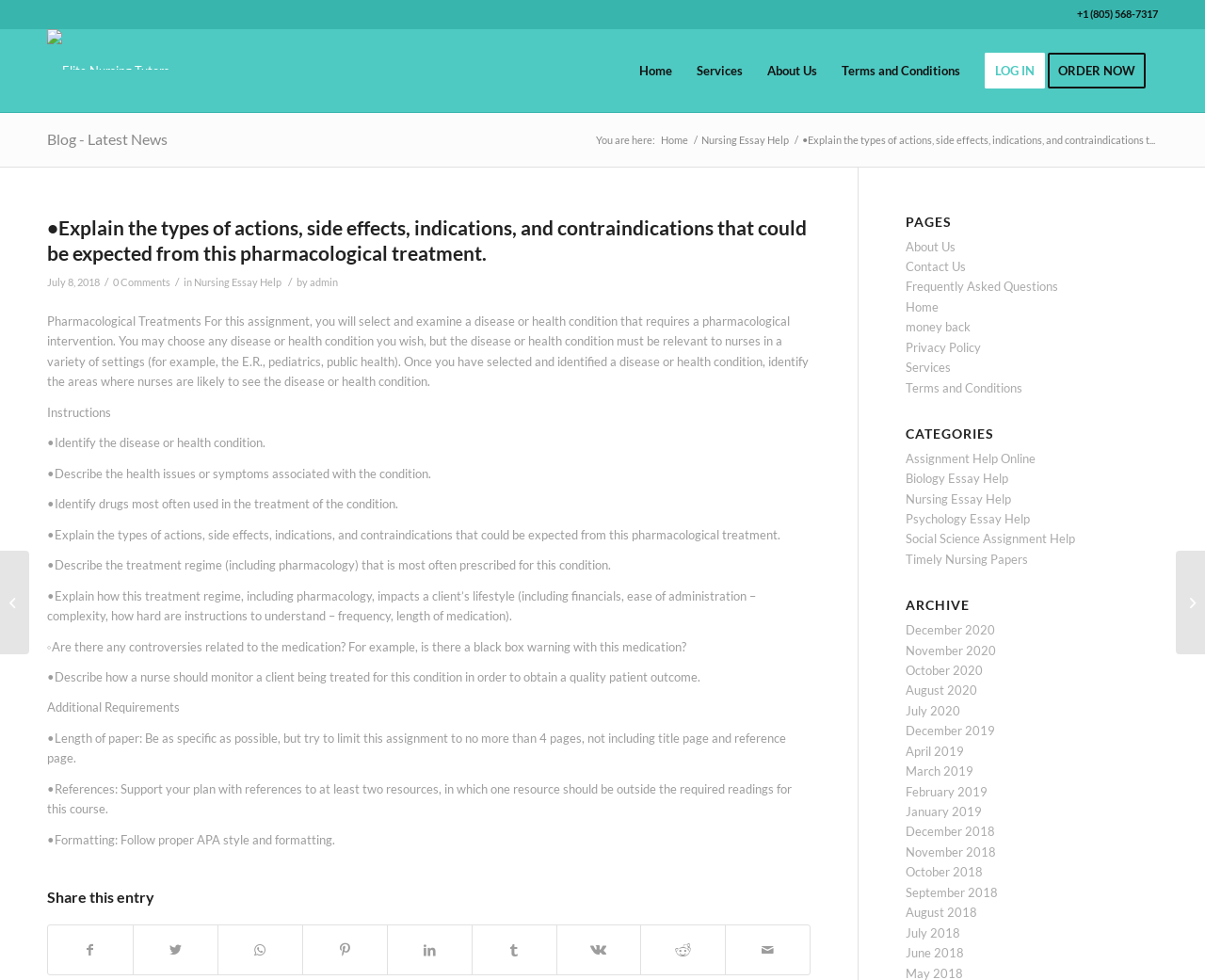Determine the bounding box coordinates of the target area to click to execute the following instruction: "Share this entry on Facebook."

[0.04, 0.944, 0.11, 0.995]